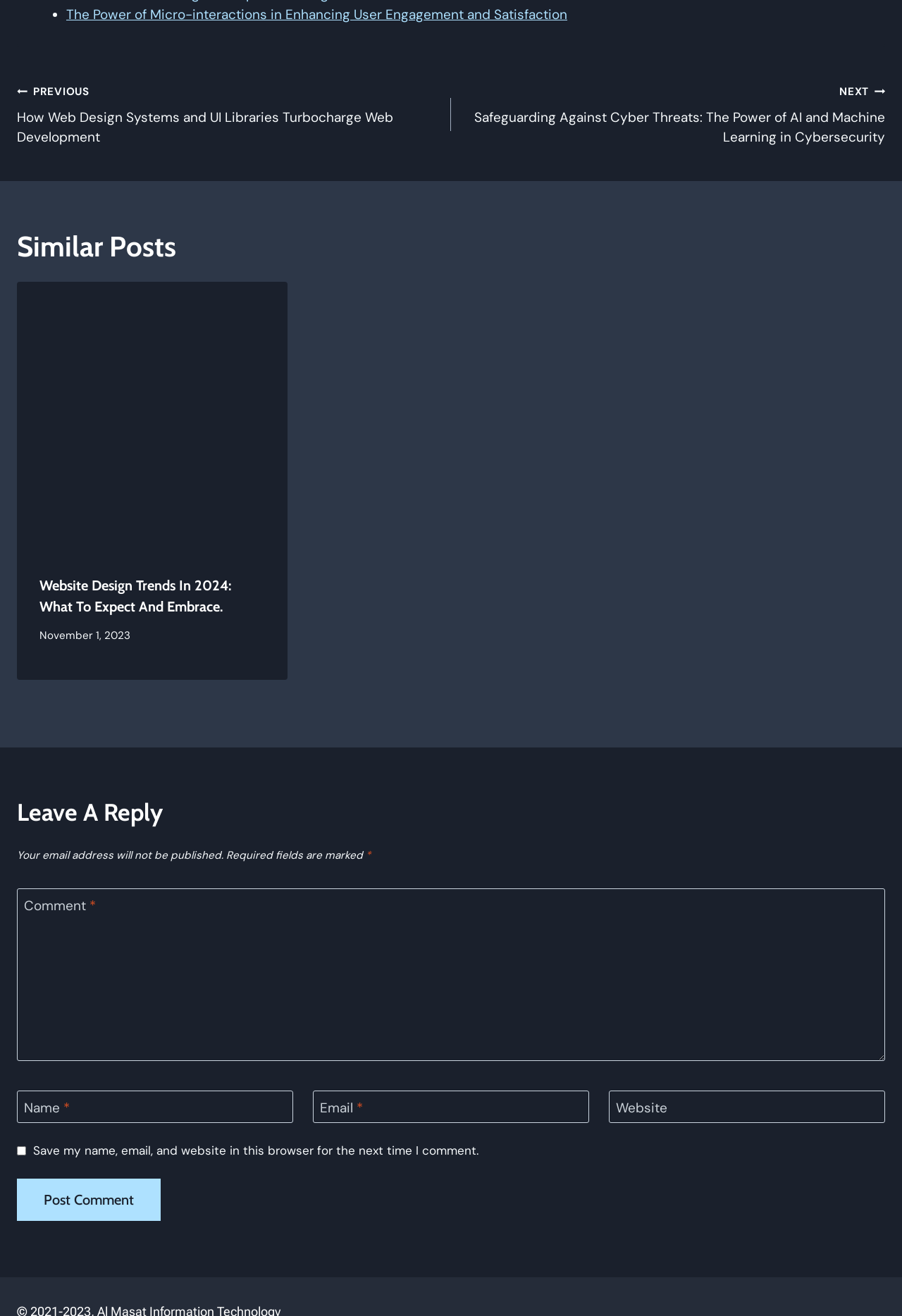Use a single word or phrase to answer the question:
What is the date of the post?

November 1, 2023